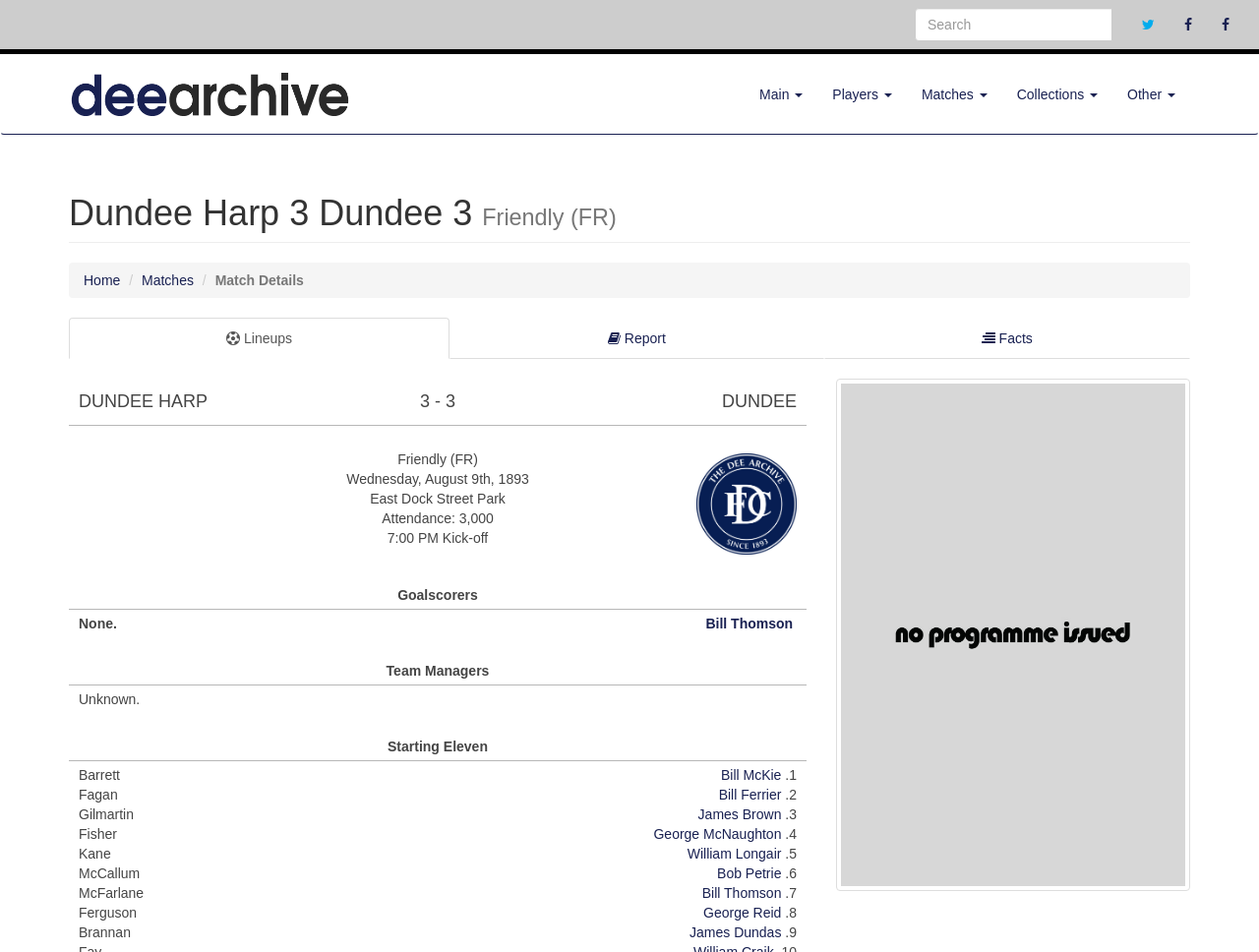Locate the bounding box coordinates of the clickable area to execute the instruction: "Go to the main page". Provide the coordinates as four float numbers between 0 and 1, represented as [left, top, right, bottom].

[0.591, 0.058, 0.649, 0.14]